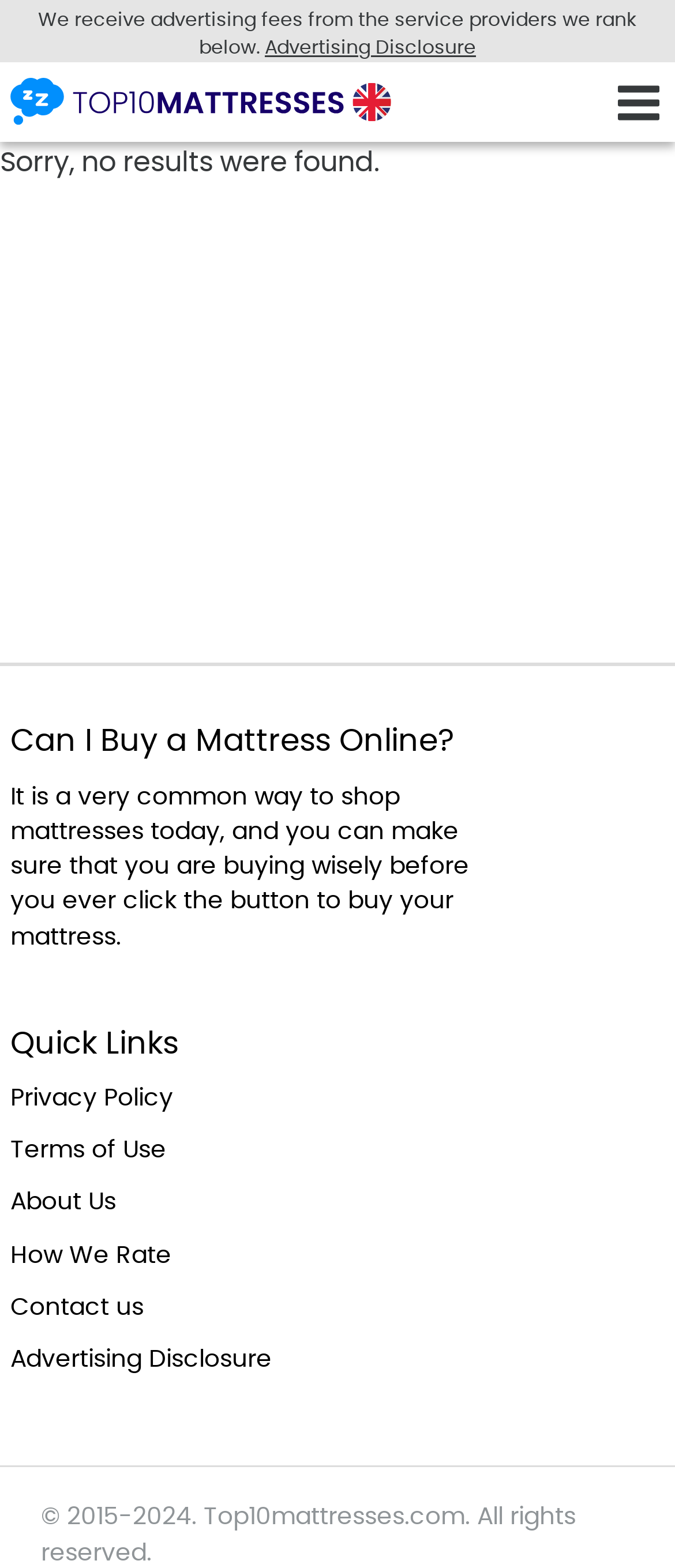Deliver a detailed narrative of the webpage's visual and textual elements.

The webpage is about Mattresses UK, specifically the chart archives section. At the top, there is a heading that informs users about the website's advertising fees and ranking system. Below this heading, there is a lengthy generic text that explains the website's compensation model, ranking criteria, and terms of use. This text also includes links to the "How we Rate" and "Terms of Use" pages.

On the left side of the page, there is a link with an accompanying image, but the image does not have a descriptive text. Below this link, there is a static text that says "Sorry, no results were found."

The main content of the page is divided into sections. The first section has a heading that asks "Can I Buy a Mattress Online?" followed by a paragraph of text that discusses the benefits of buying mattresses online.

Below this section, there is another heading that says "Quick Links." This section contains five links to other pages on the website, including "Privacy Policy," "Terms of Use," "About Us," "How We Rate," and "Contact us." The "Advertising Disclosure" link is also present in this section, which is a repetition of the heading found at the top of the page.